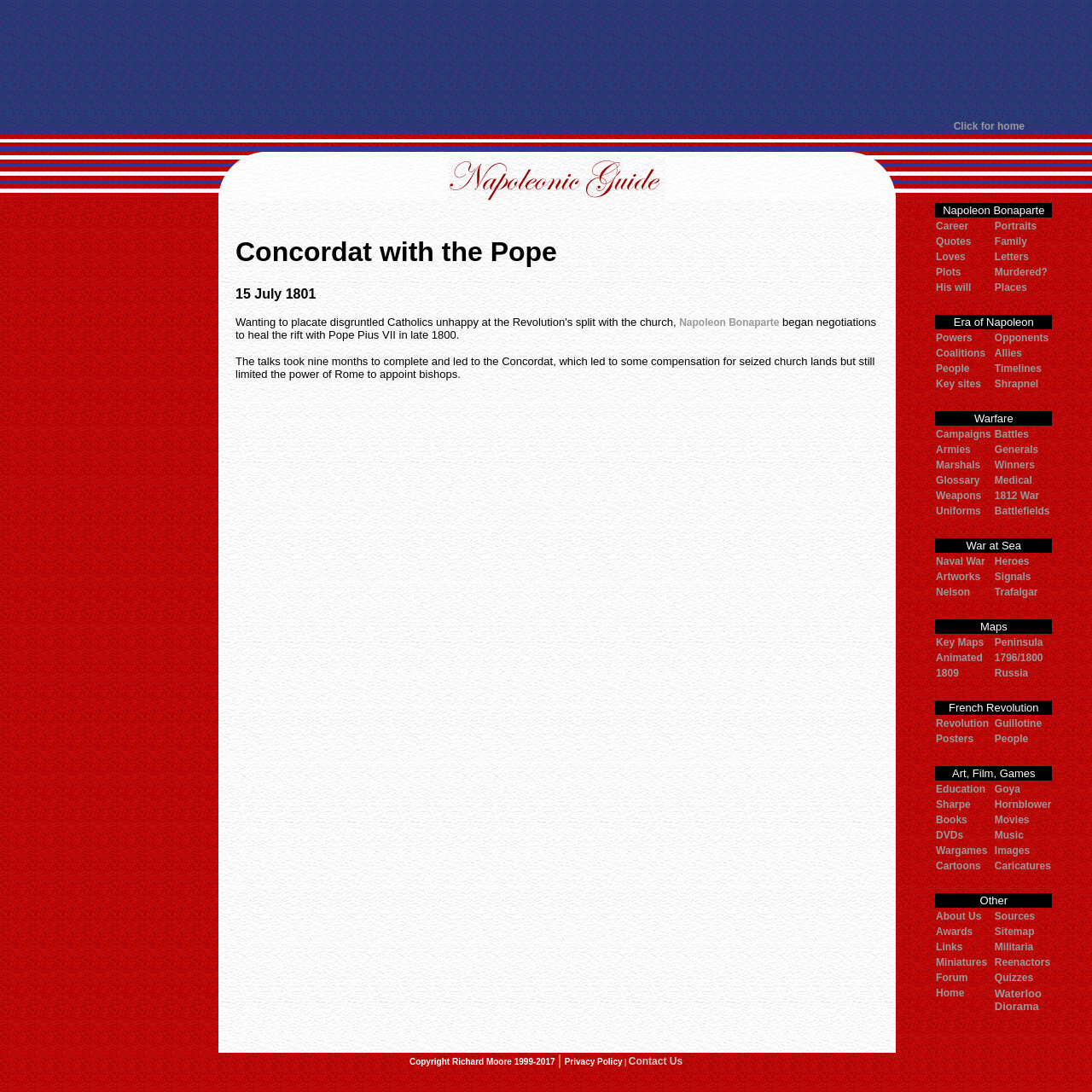Please specify the bounding box coordinates of the region to click in order to perform the following instruction: "Learn about the era of Napoleon".

[0.856, 0.288, 0.964, 0.302]